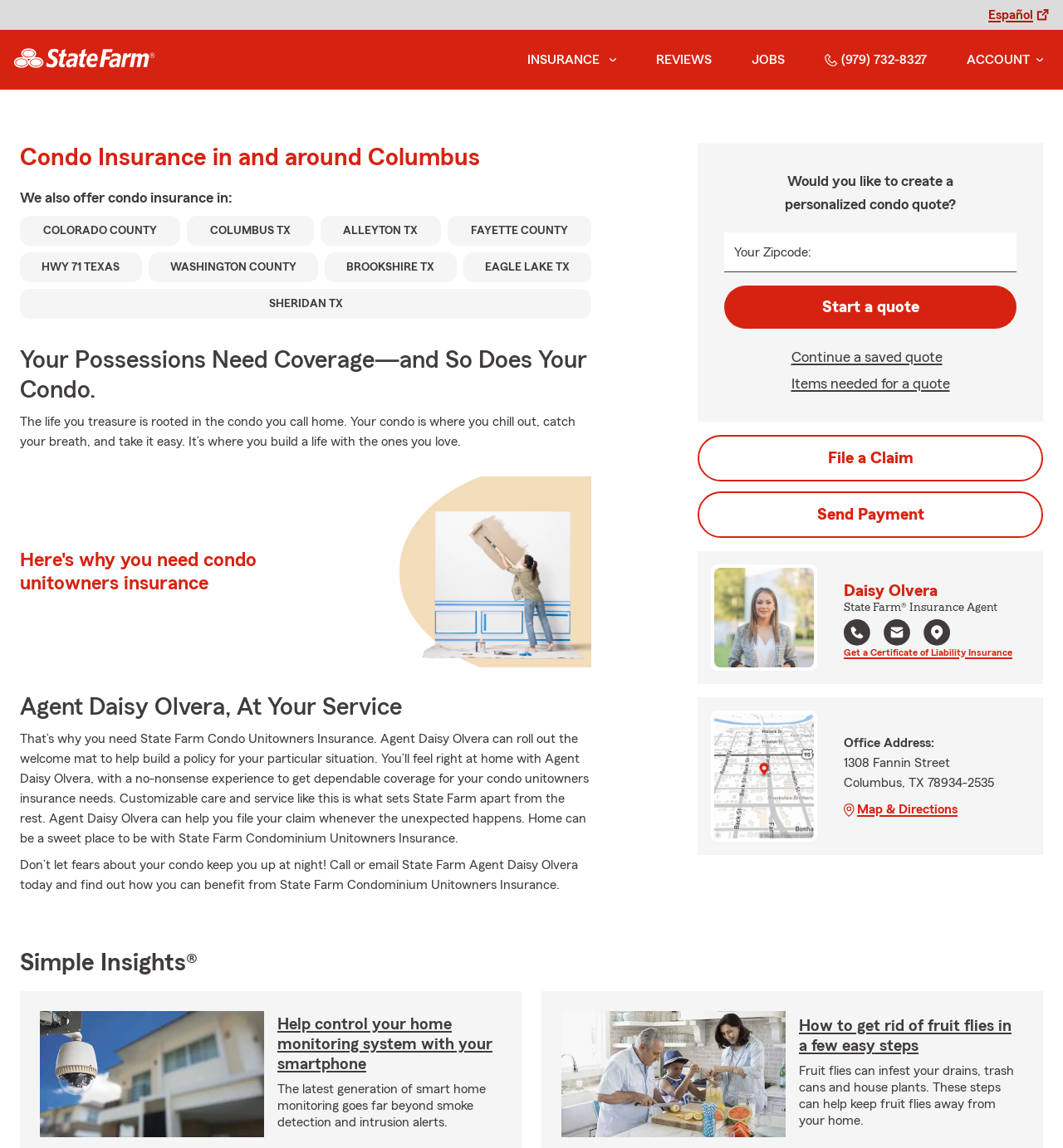Indicate the bounding box coordinates of the clickable region to achieve the following instruction: "Email hello@junolegal.com."

None